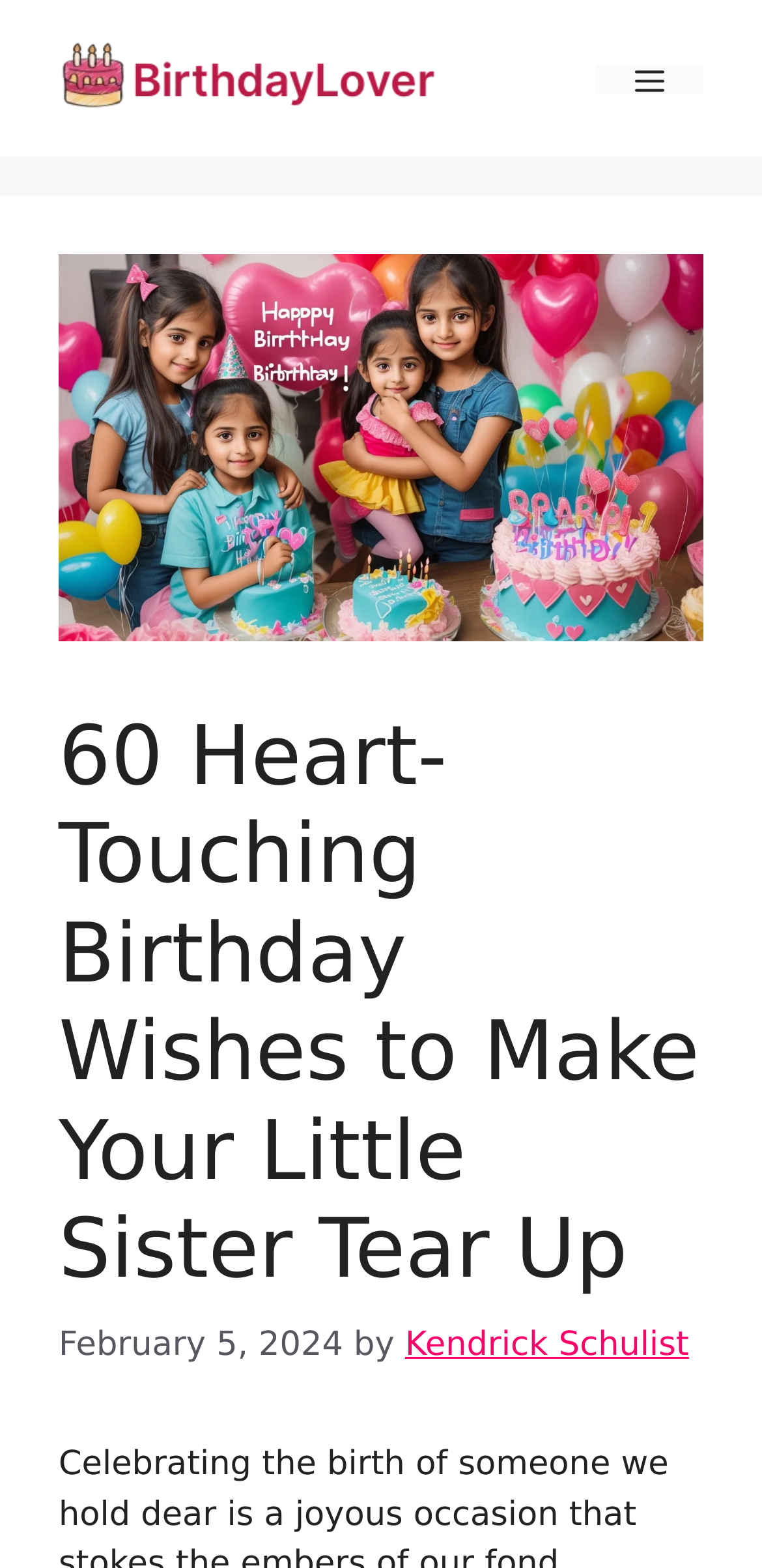What is the topic of the birthday wishes?
Look at the screenshot and provide an in-depth answer.

The topic of the birthday wishes can be determined by looking at the main heading of the webpage, which is '60 Heart-Touching Birthday Wishes to Make Your Little Sister Tear Up'. This heading clearly indicates that the birthday wishes are for a little sister.